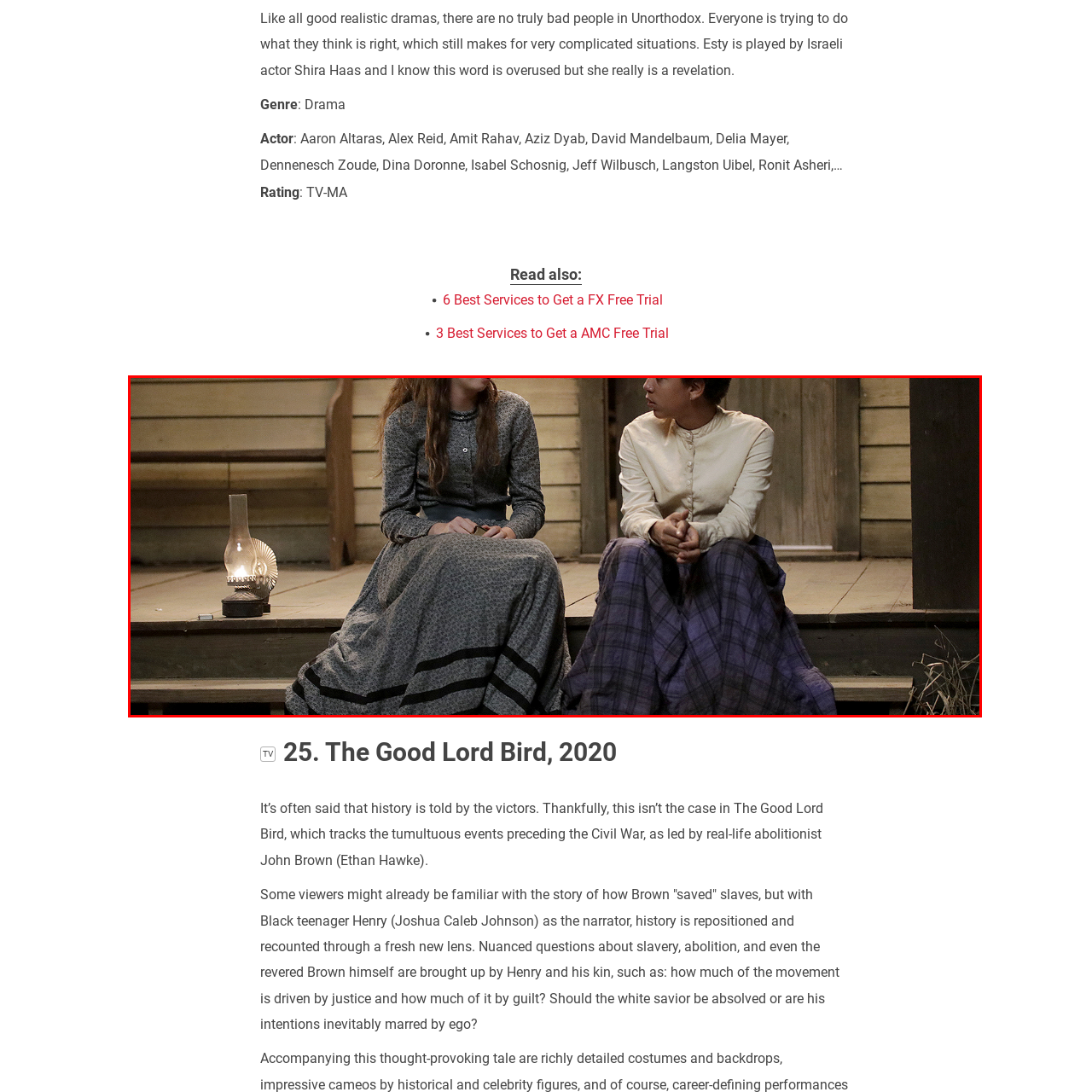What type of lamp is beside the women?
Study the area inside the red bounding box in the image and answer the question in detail.

The caption specifically mentions a vintage oil lamp as the source of soft glow, which illuminates the scene and adds to the atmosphere of the moment.